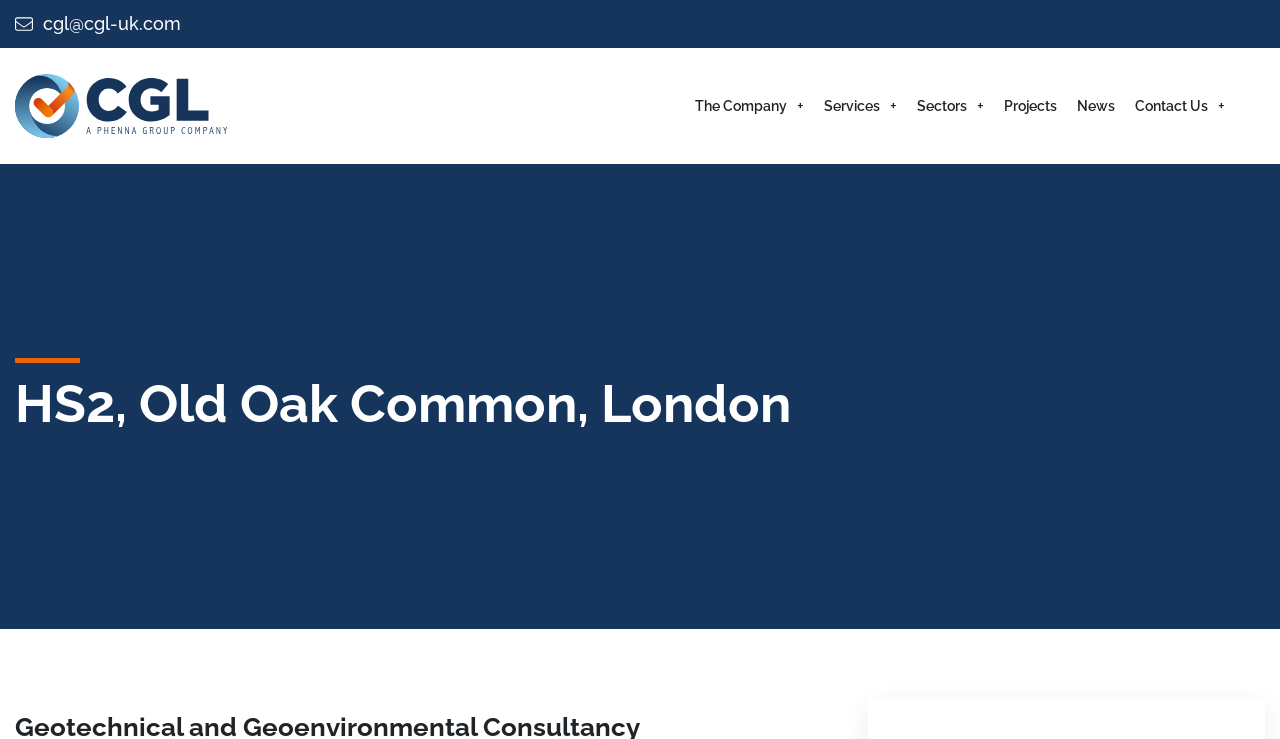Provide a thorough and detailed response to the question by examining the image: 
What is the company's email address?

I found the email address by looking at the link element with the text 'cgl@cgl-uk.com' which is located at the top left of the webpage.